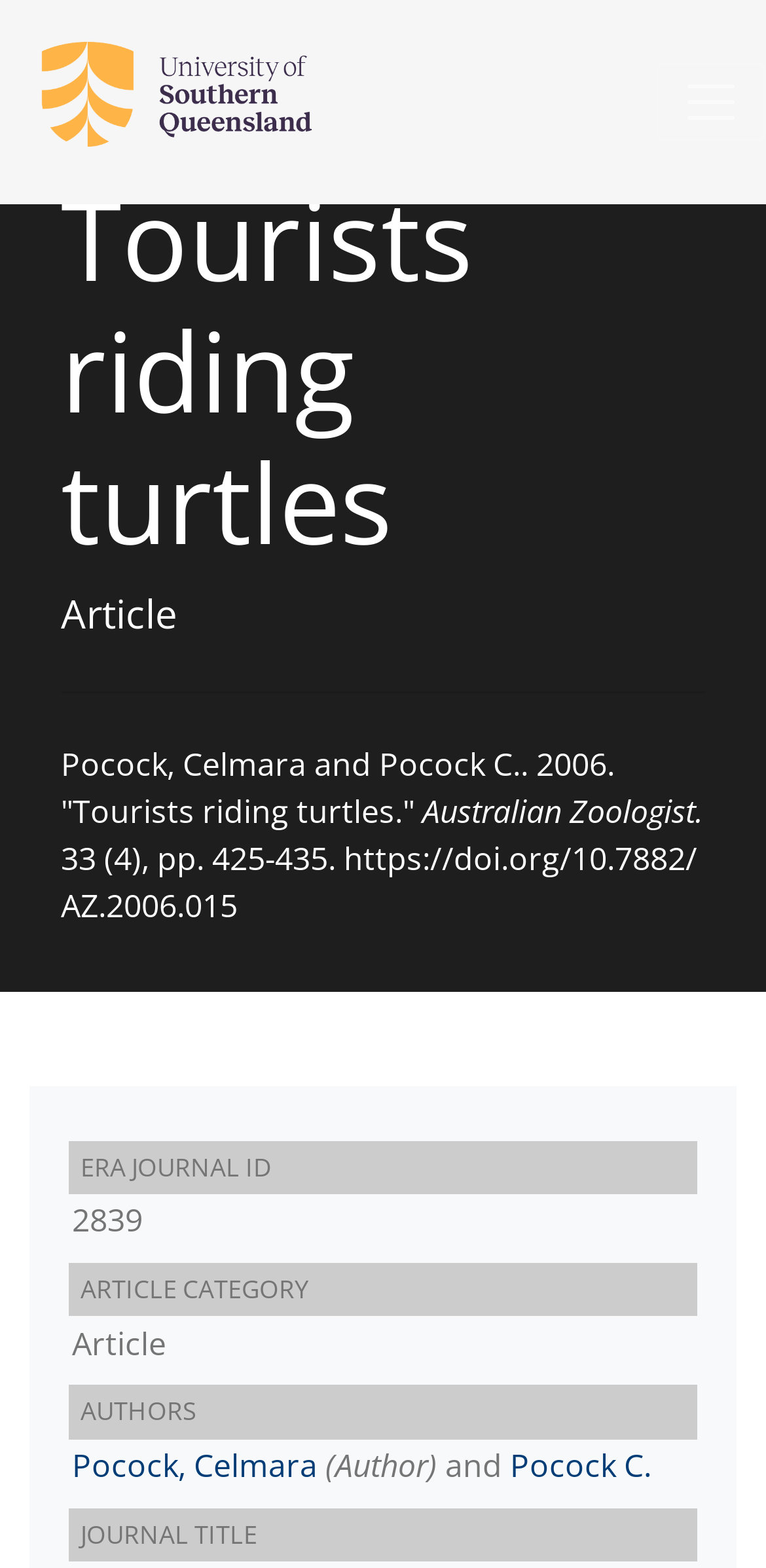What is the DOI of the article?
Please respond to the question with a detailed and well-explained answer.

The DOI of the article can be found in the StaticText element with the text 'https://doi.org/10.7882/AZ.2006.015' which is located below the article title.